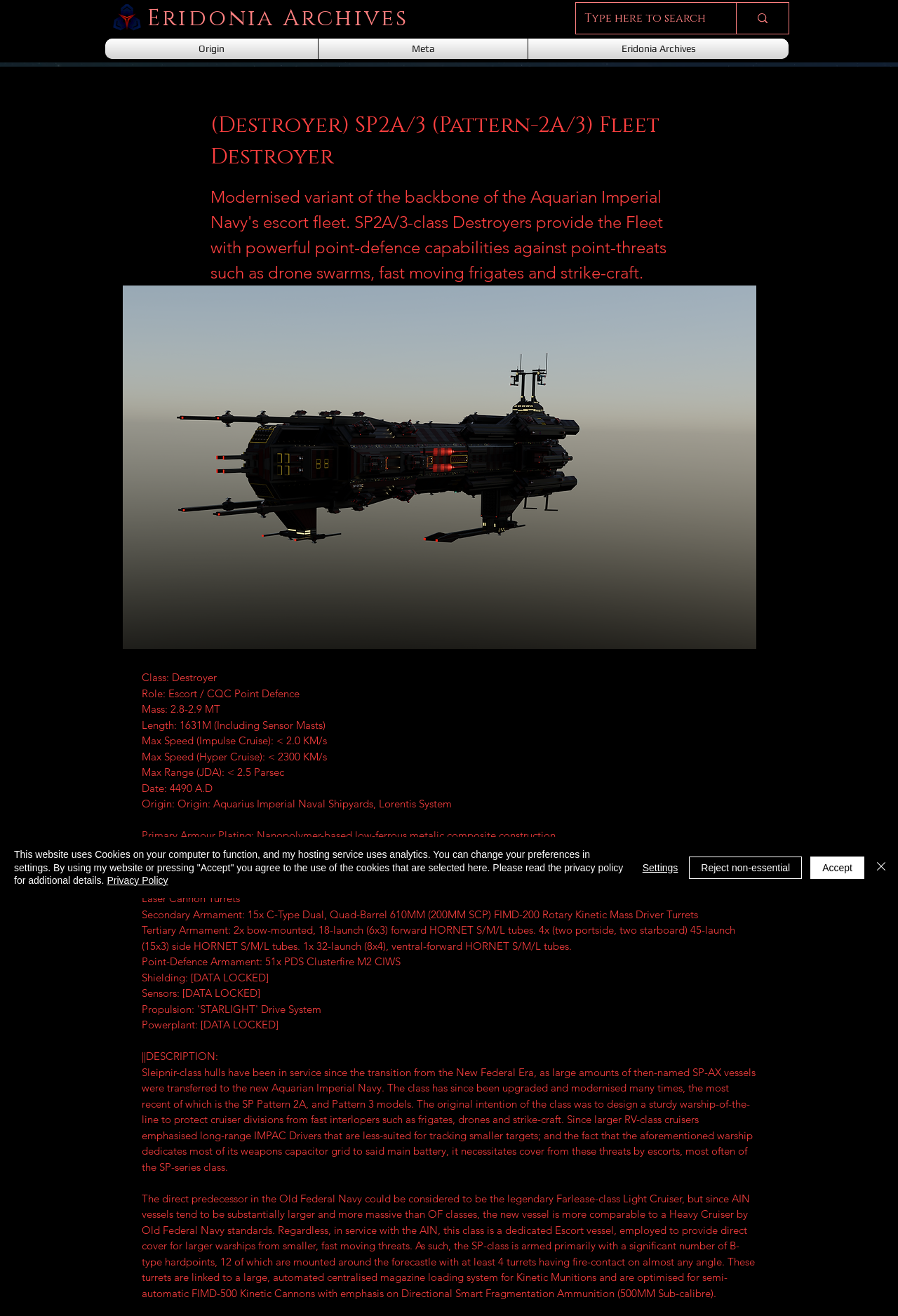What is the origin of the SP2A/3 fleet destroyer?
Provide a fully detailed and comprehensive answer to the question.

The origin of the SP2A/3 fleet destroyer can be found in the static text element with the text 'Origin: Origin: Aquarius Imperial Naval Shipyards, Lorentis System'.